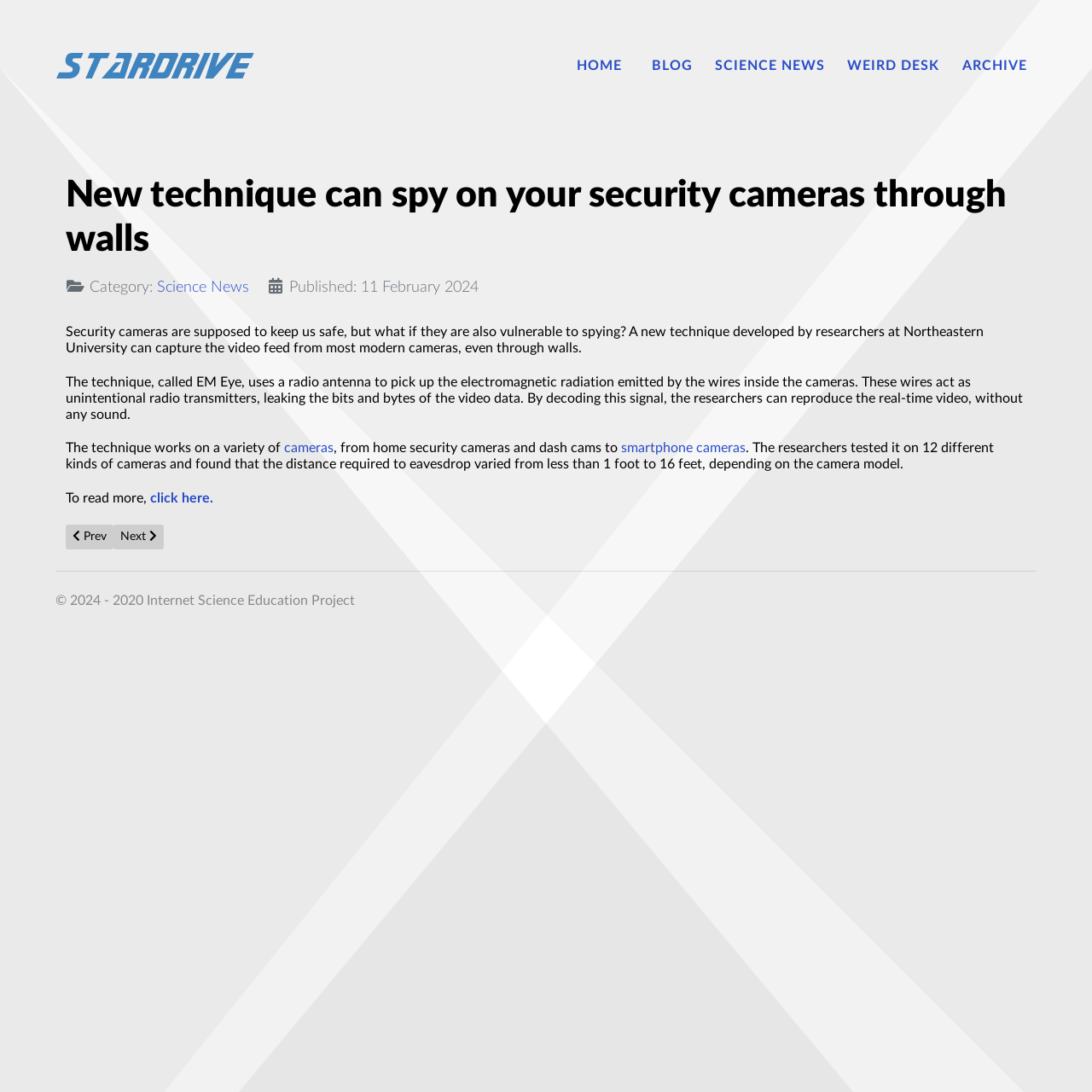How many different kinds of cameras were tested by the researchers?
Based on the image, give a one-word or short phrase answer.

12